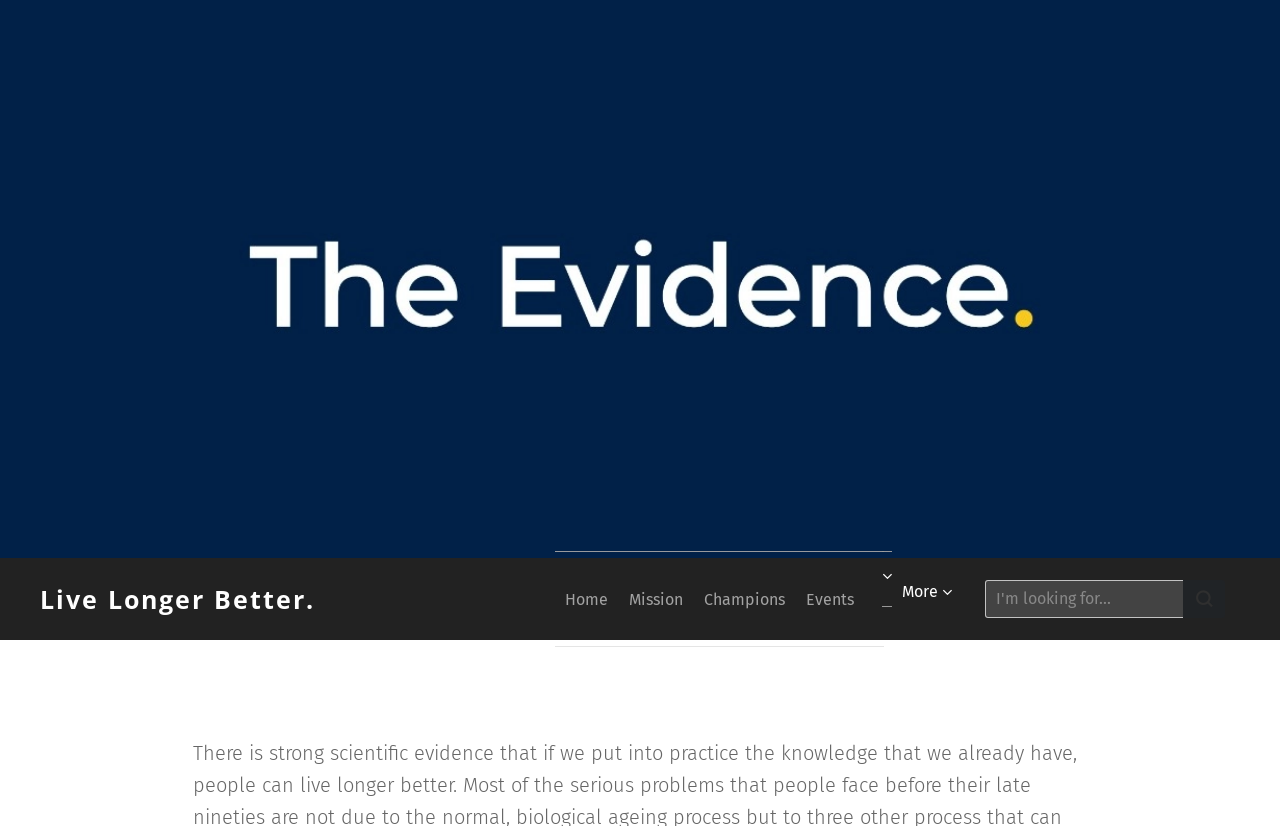What is the icon next to the 'More' link?
Could you please answer the question thoroughly and with as much detail as possible?

The icon next to the 'More' link is a downward-facing arrow, which is commonly used to indicate a dropdown menu or a list of additional options.